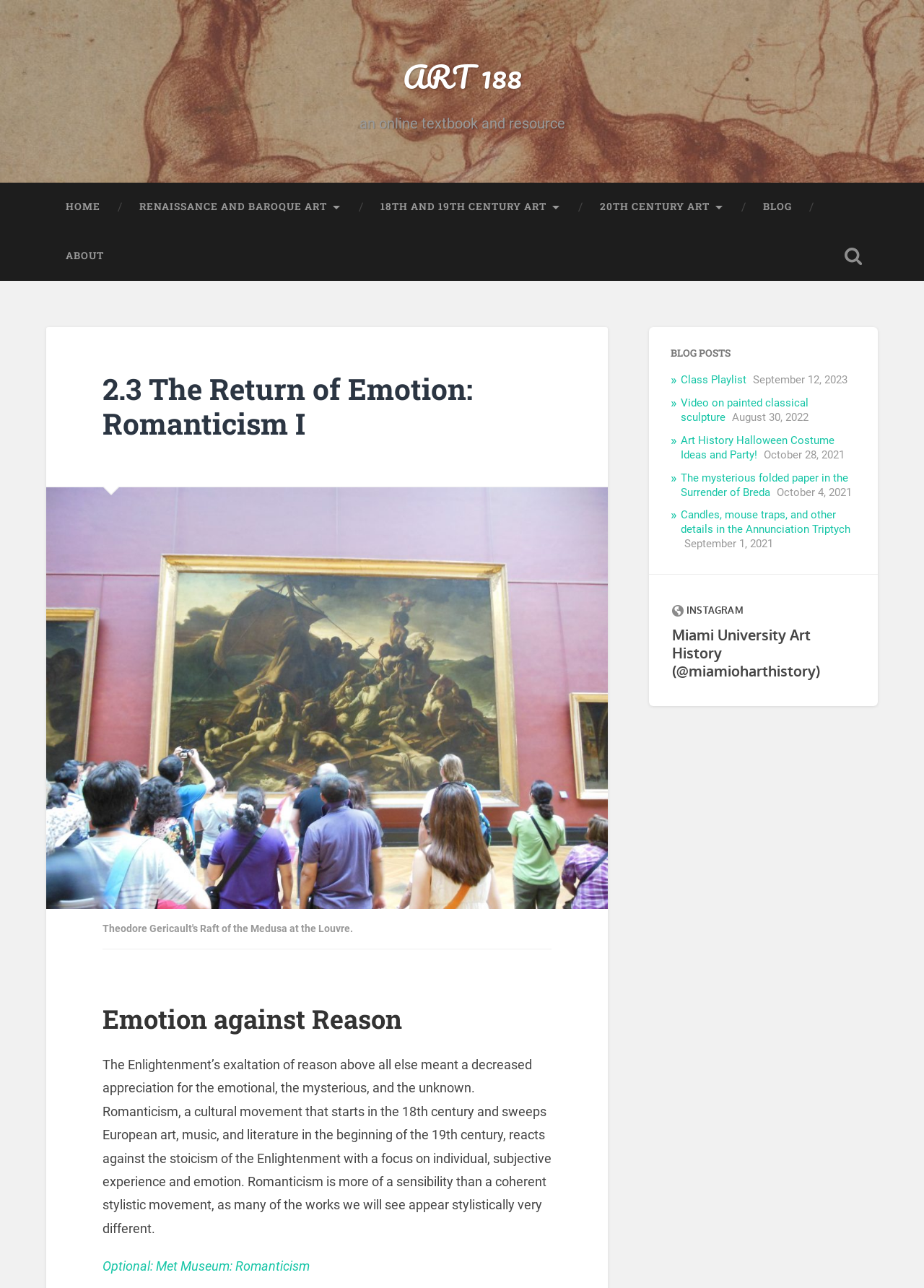Given the description Optional: Met Museum: Romanticism, predict the bounding box coordinates of the UI element. Ensure the coordinates are in the format (top-left x, top-left y, bottom-right x, bottom-right y) and all values are between 0 and 1.

[0.111, 0.977, 0.335, 0.989]